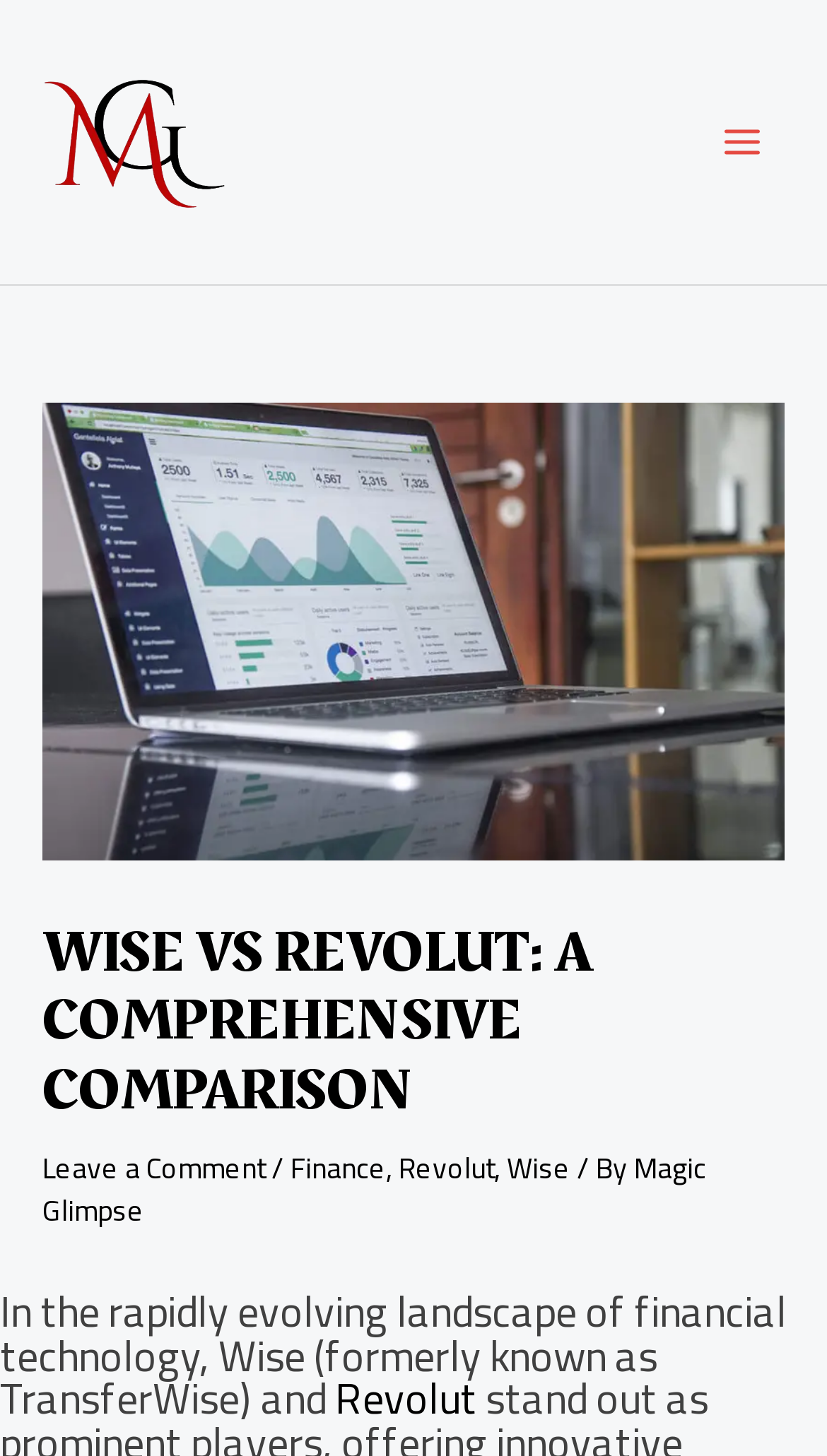Use a single word or phrase to answer the question:
Who is the author of the article?

Magic Glimpse